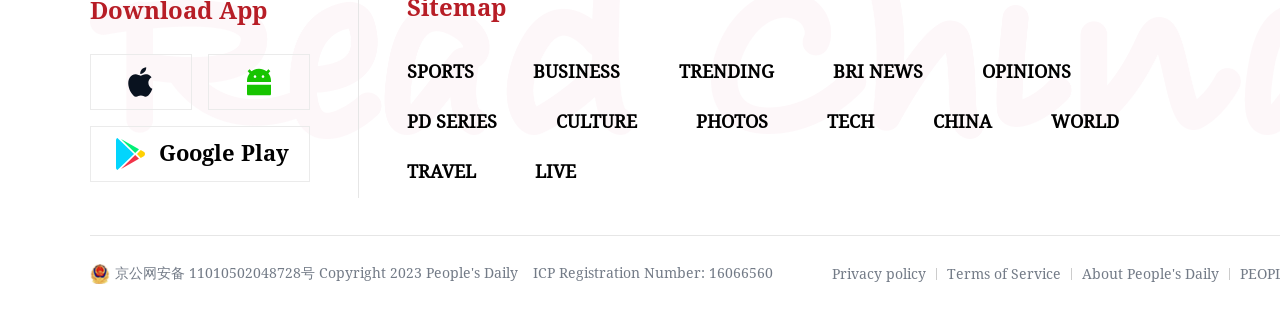Please specify the bounding box coordinates for the clickable region that will help you carry out the instruction: "Check the privacy policy".

[0.65, 0.842, 0.723, 0.892]